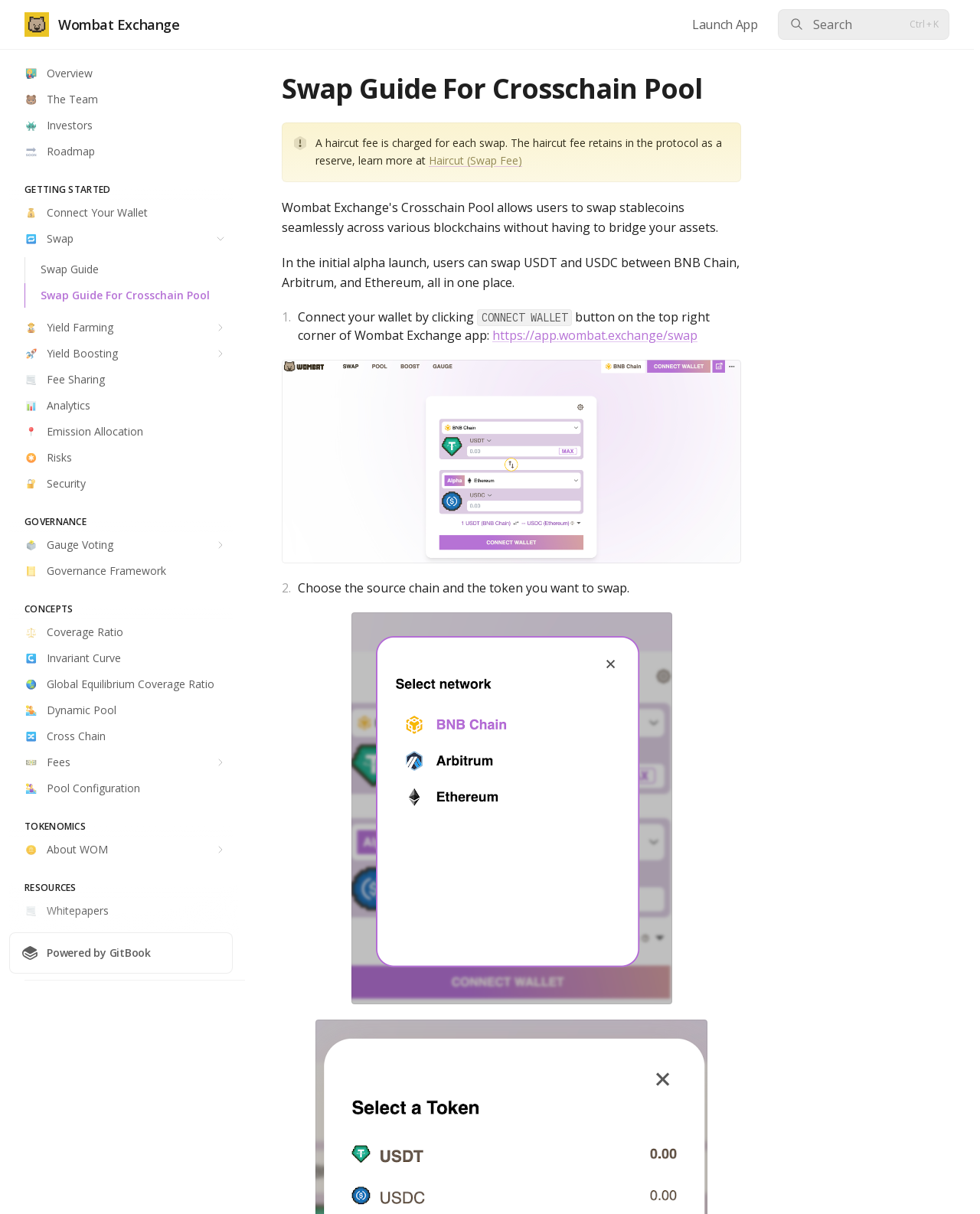Locate the bounding box coordinates of the area you need to click to fulfill this instruction: 'Learn about Governance'. The coordinates must be in the form of four float numbers ranging from 0 to 1: [left, top, right, bottom].

[0.025, 0.424, 0.088, 0.435]